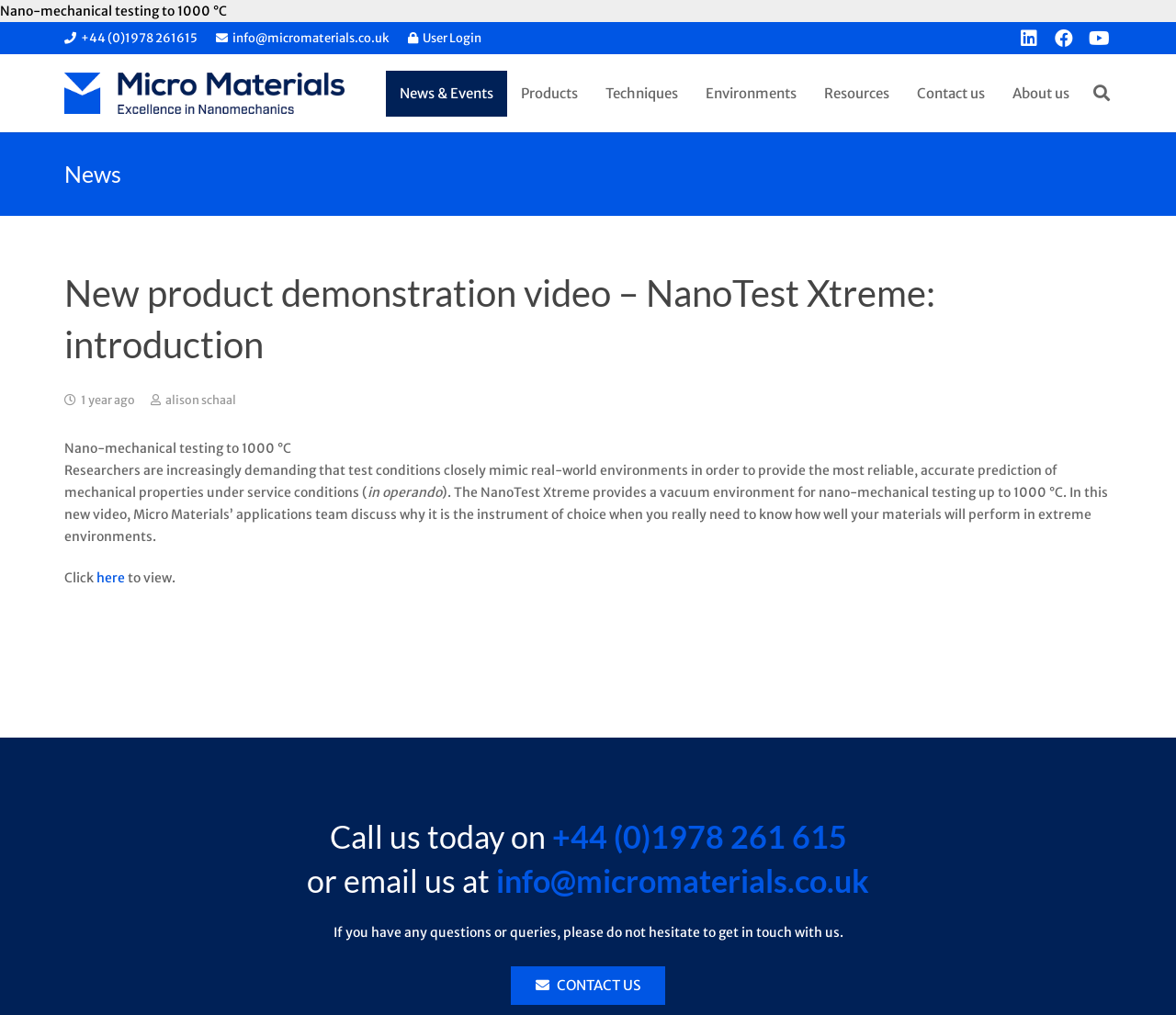Please find the bounding box coordinates of the element that must be clicked to perform the given instruction: "Contact us". The coordinates should be four float numbers from 0 to 1, i.e., [left, top, right, bottom].

[0.435, 0.952, 0.565, 0.99]